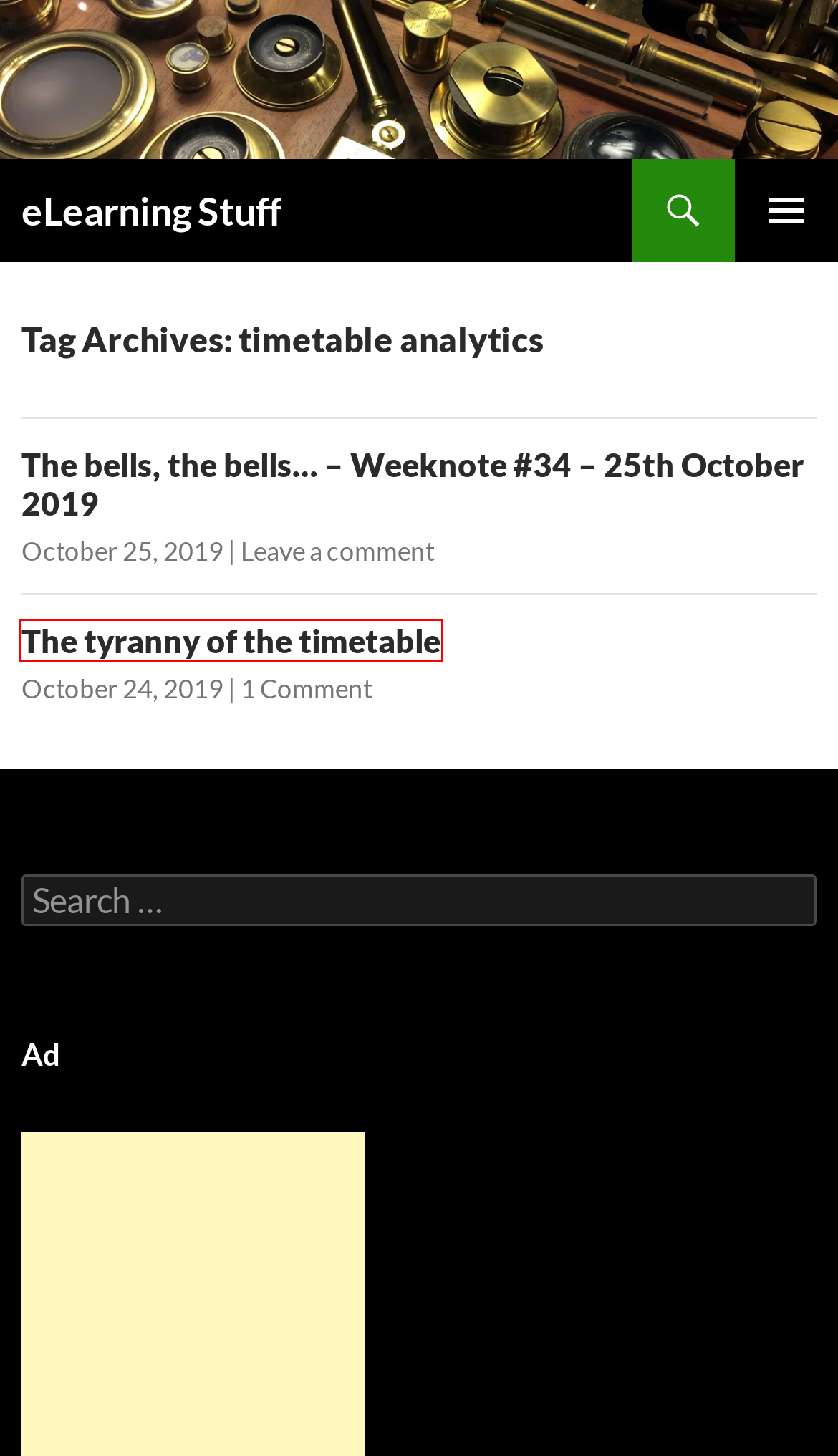You see a screenshot of a webpage with a red bounding box surrounding an element. Pick the webpage description that most accurately represents the new webpage after interacting with the element in the red bounding box. The options are:
A. The tyranny of the timetable - eLearning Stuff
B. Blog Tool, Publishing Platform, and CMS – WordPress.org
C. #juneedtechchallenge Archives - eLearning Stuff
D. Please provide feedback - eLearning Stuff
E. The bells, the bells… - Weeknote #34 – 25th October 2019 - eLearning Stuff
F. gloucestershire college Archives - eLearning Stuff
G. wifi Archives - eLearning Stuff
H. eLearning Stuff - news and views on e-learning, TEL and learning stuff in general…

A